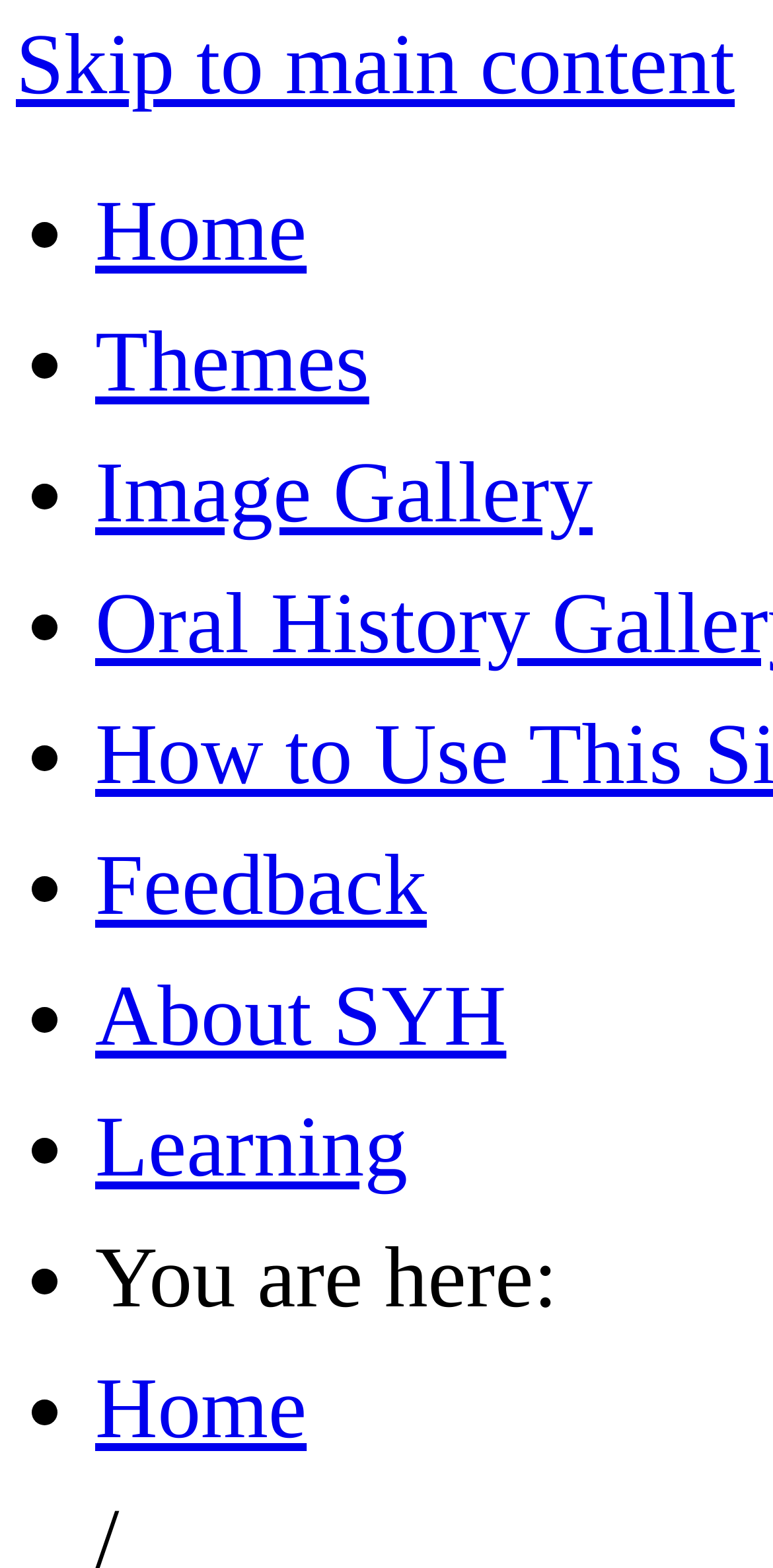Please find and report the bounding box coordinates of the element to click in order to perform the following action: "Skip to main content". The coordinates should be expressed as four float numbers between 0 and 1, in the format [left, top, right, bottom].

[0.021, 0.011, 0.95, 0.072]